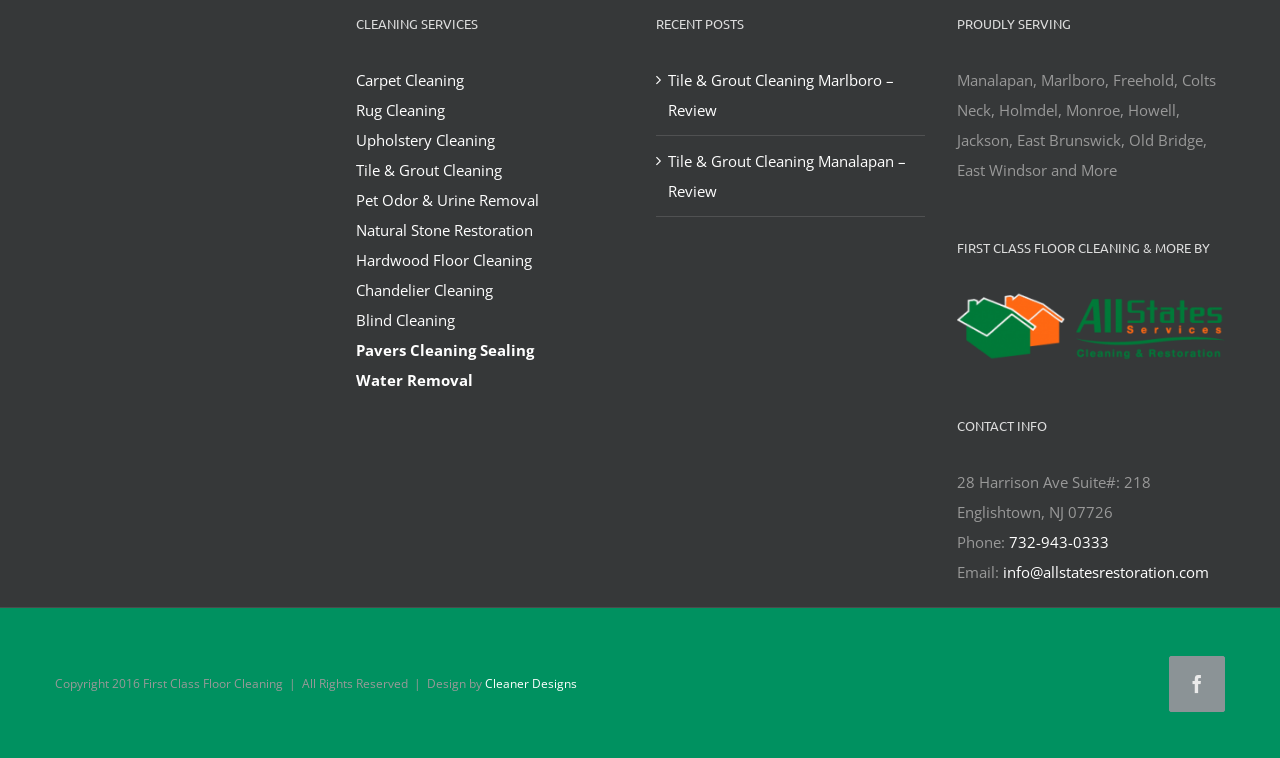Identify the bounding box coordinates of the clickable region required to complete the instruction: "Visit the Facebook page". The coordinates should be given as four float numbers within the range of 0 and 1, i.e., [left, top, right, bottom].

[0.913, 0.866, 0.957, 0.94]